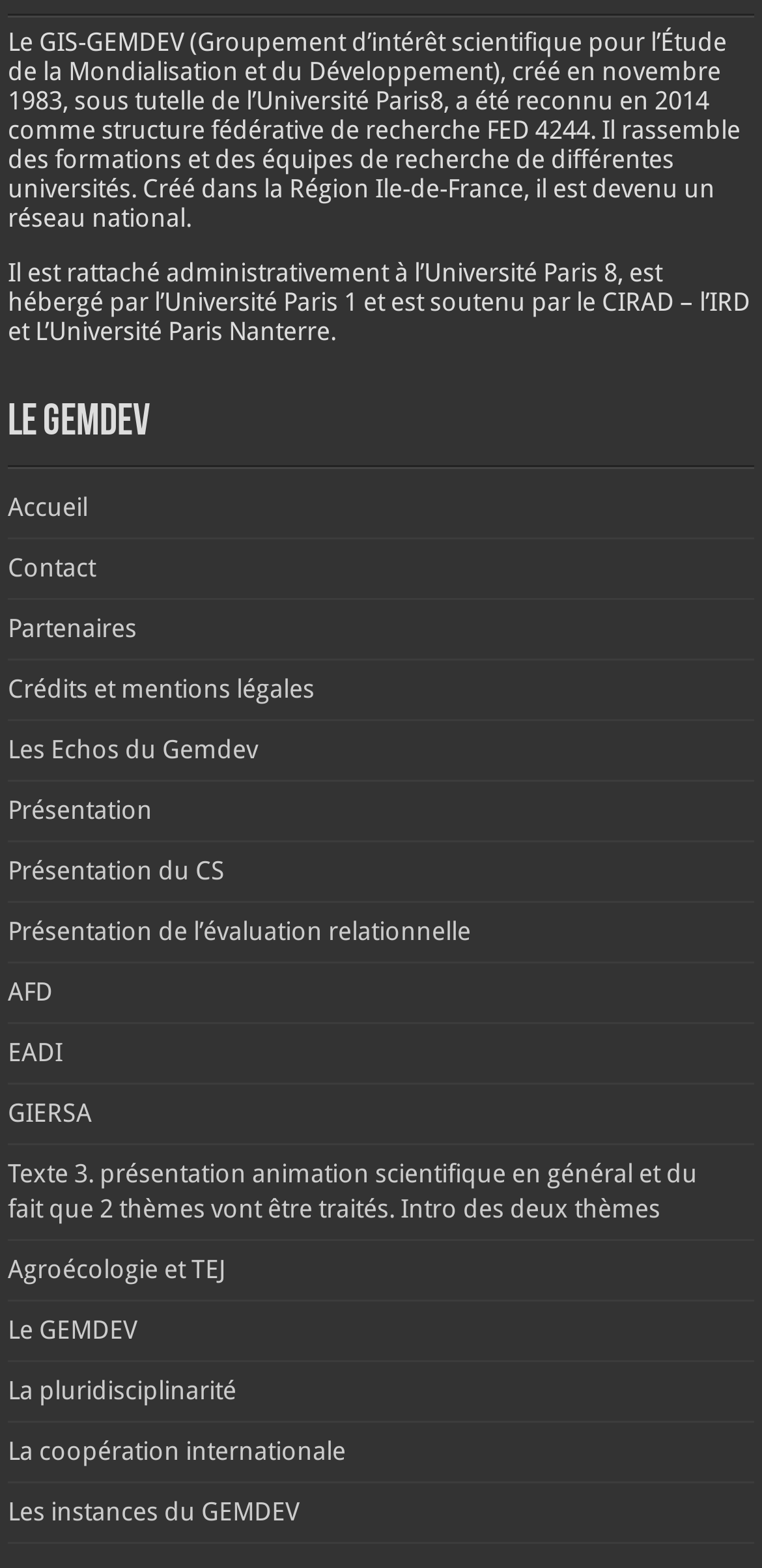Please answer the following question using a single word or phrase: What is the year the research group was recognized as a federal research structure?

2014